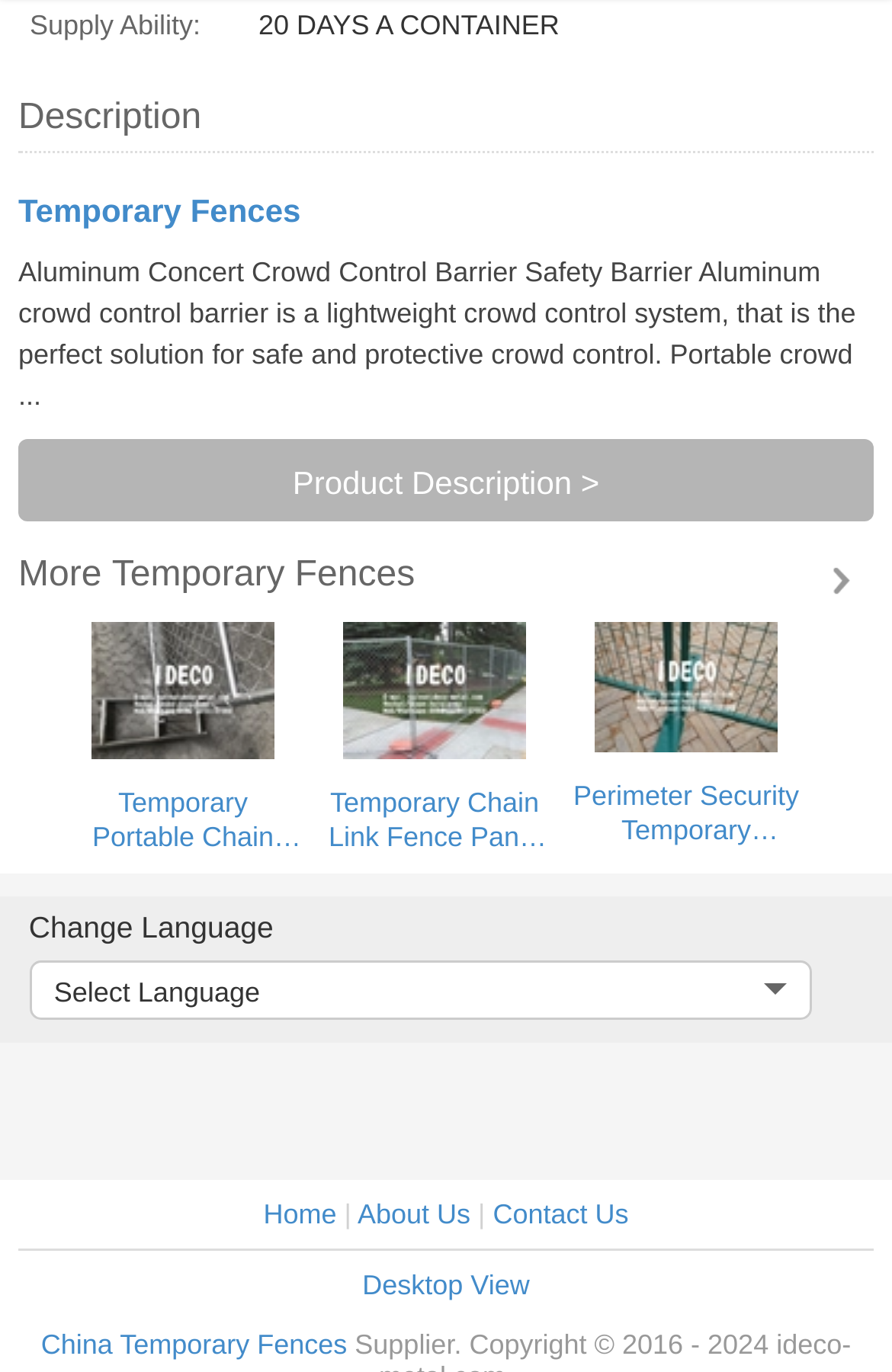Identify the bounding box coordinates necessary to click and complete the given instruction: "Explore More Temporary Fences".

[0.021, 0.388, 0.979, 0.443]